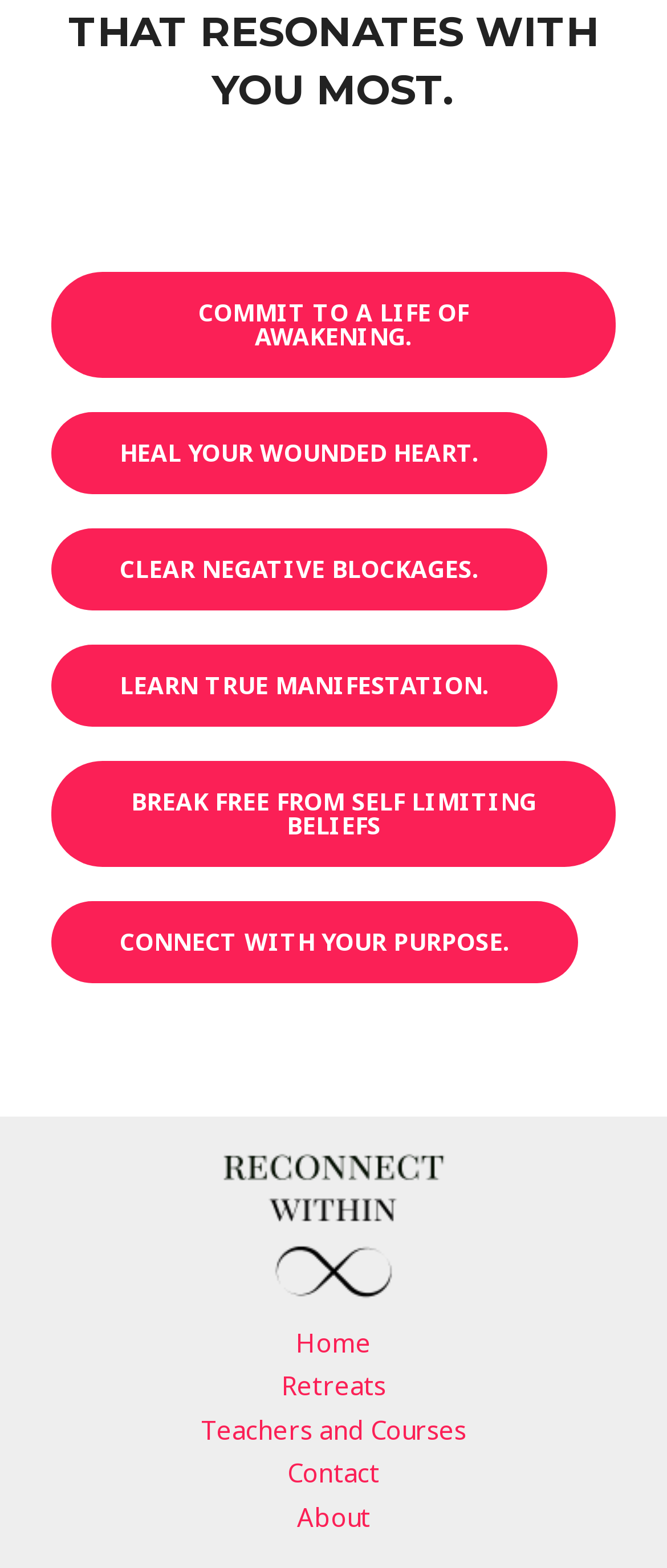Use a single word or phrase to answer the question:
How many links are in the main section?

5